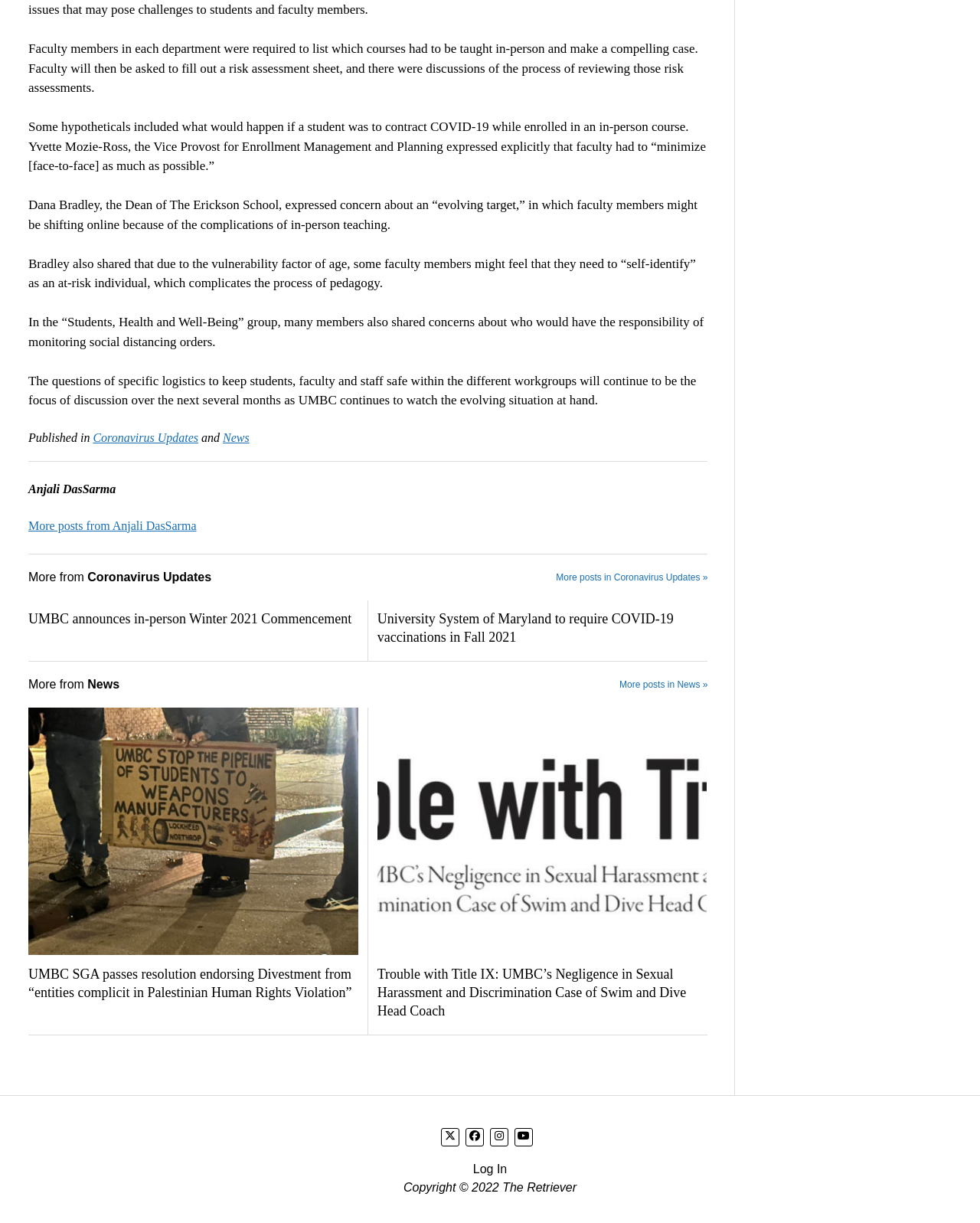Please provide a one-word or phrase answer to the question: 
What is the topic of the 'Students, Health and Well-Being' group discussion?

social distancing orders